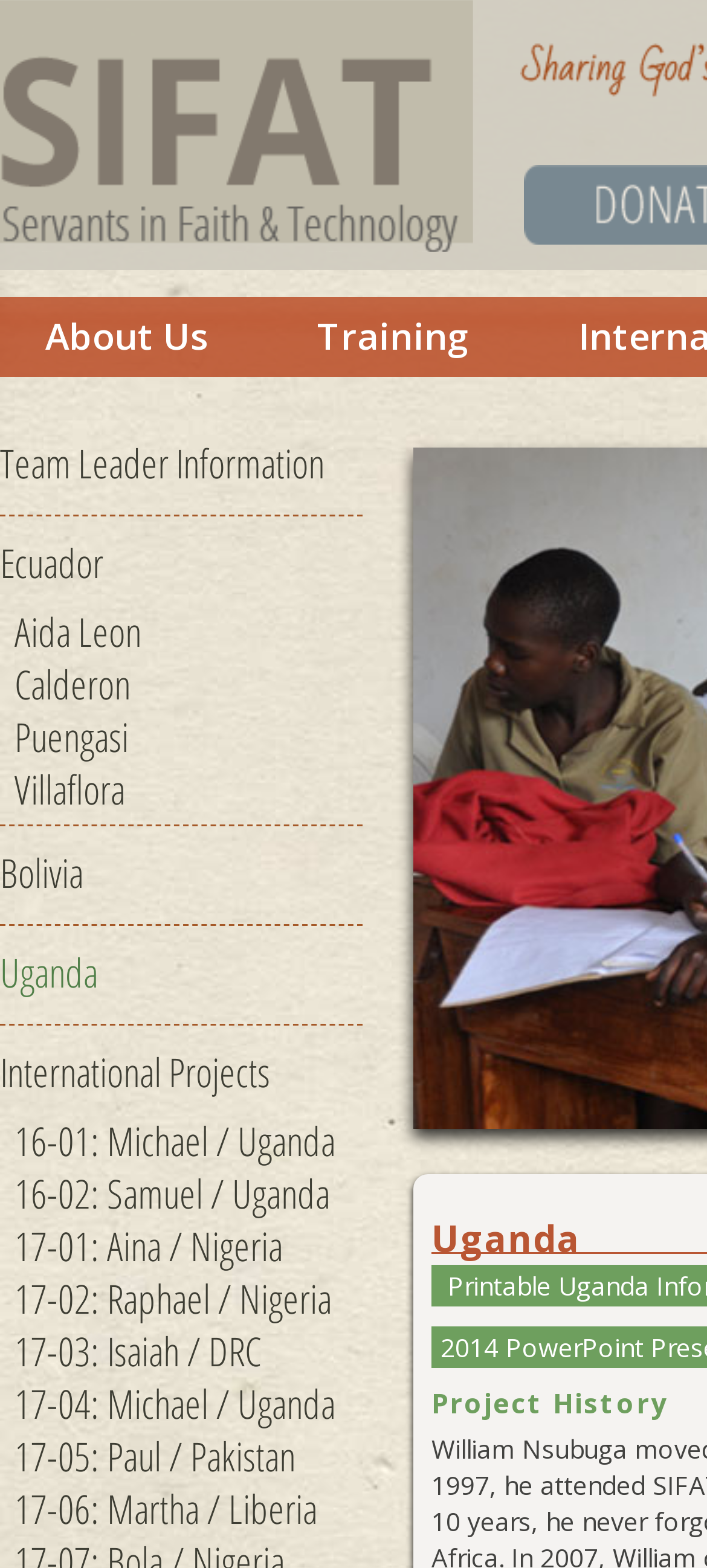Please give a short response to the question using one word or a phrase:
How many links have 'Uganda' in their text?

2